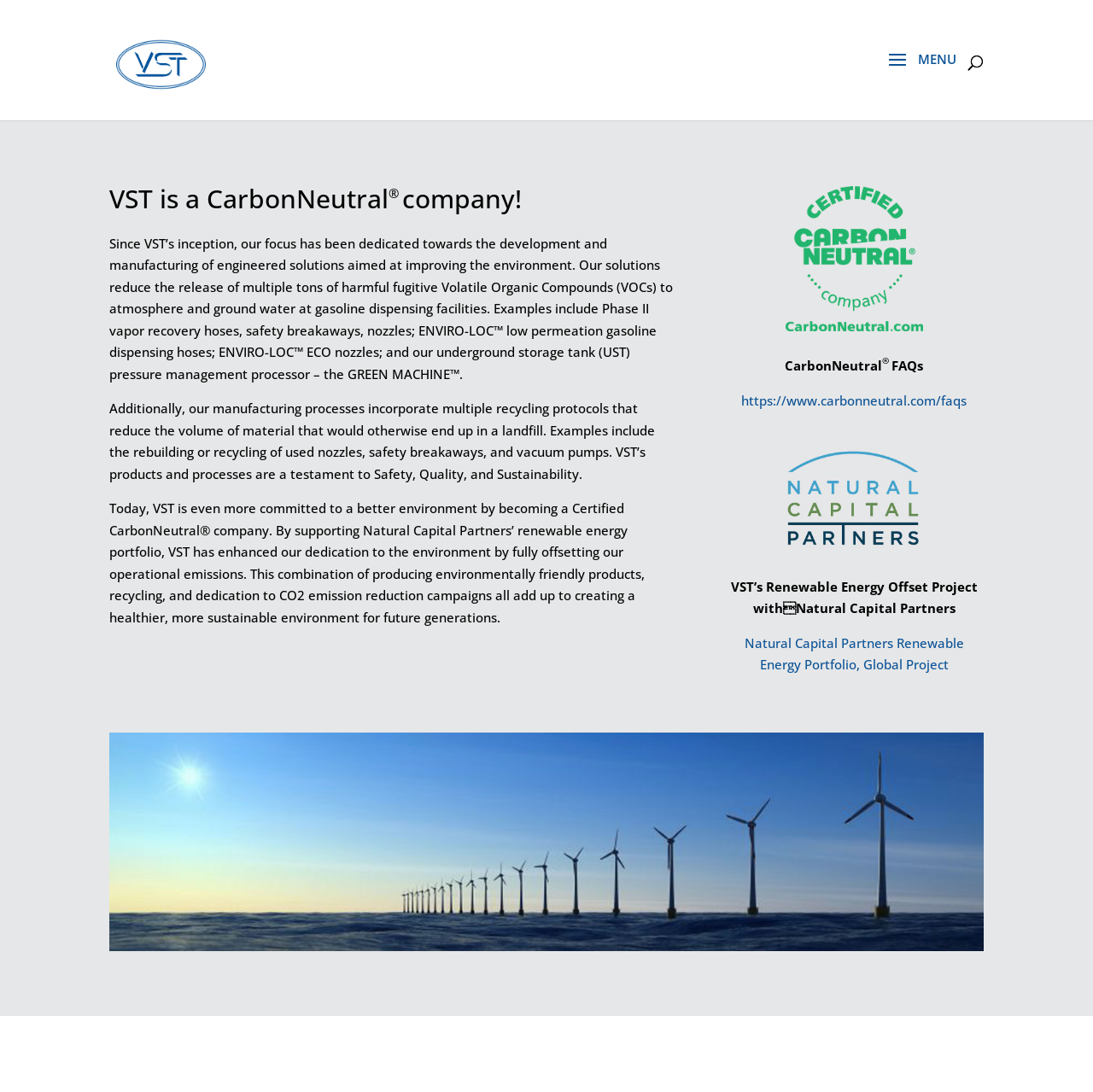What is the name of VST's underground storage tank pressure management processor?
Please provide a comprehensive answer based on the visual information in the image.

The webpage mentions that VST's products include the GREEN MACHINE, which is an underground storage tank (UST) pressure management processor.